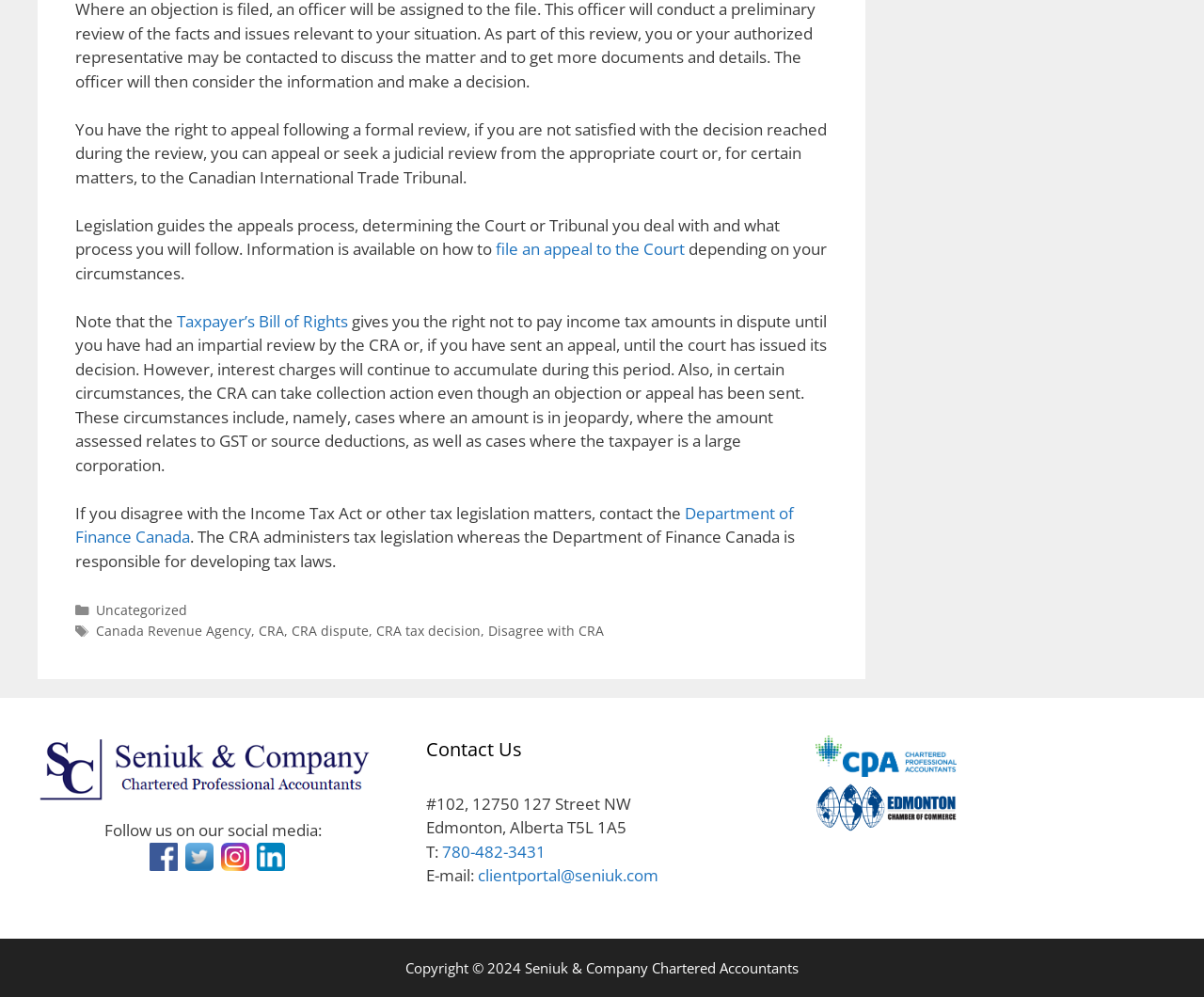Bounding box coordinates are to be given in the format (top-left x, top-left y, bottom-right x, bottom-right y). All values must be floating point numbers between 0 and 1. Provide the bounding box coordinate for the UI element described as: Portfolio

None